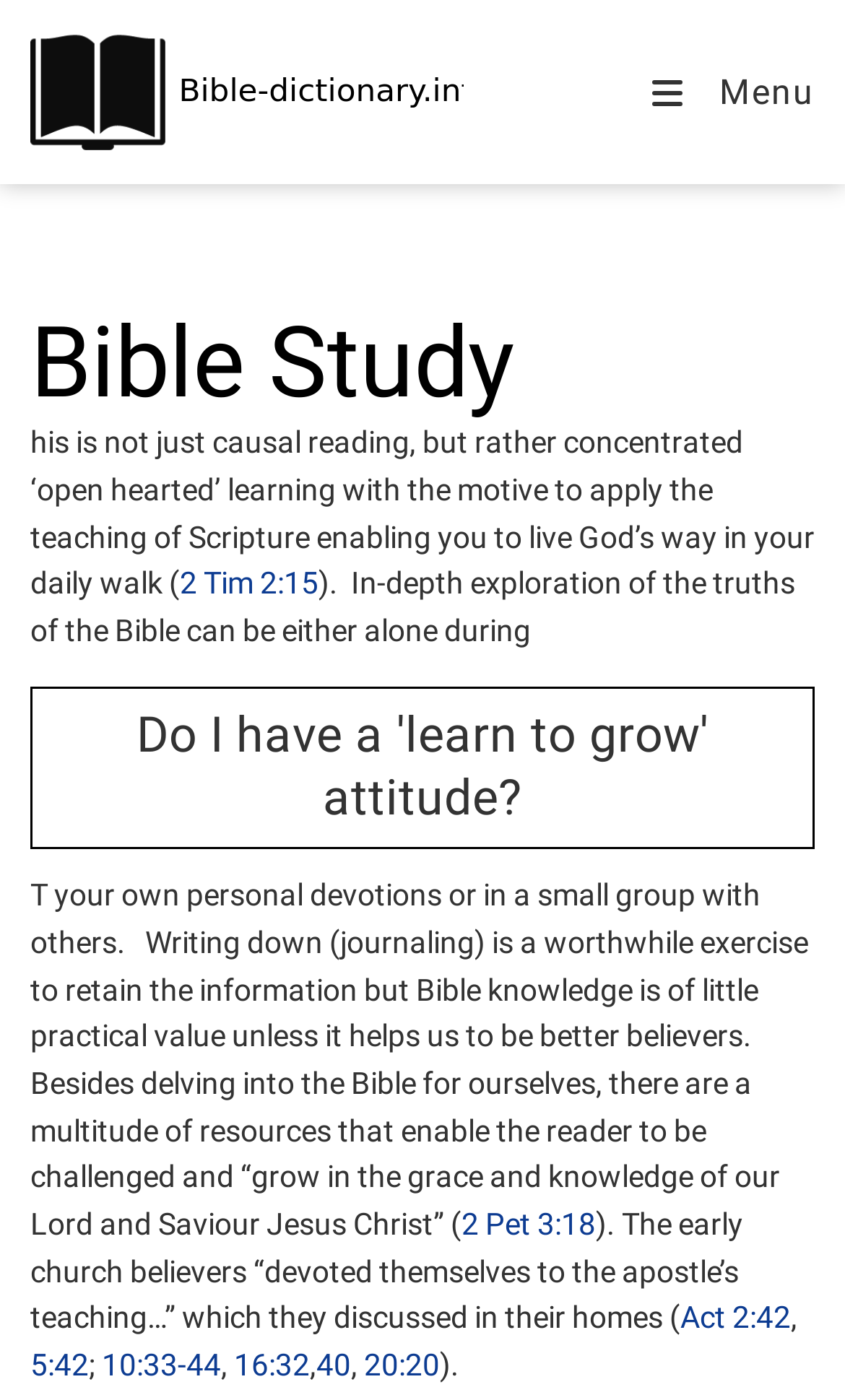How many Bible verses are mentioned in the webpage?
Using the visual information from the image, give a one-word or short-phrase answer.

7